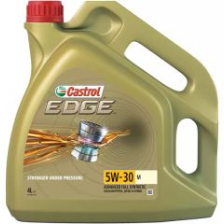Offer an in-depth description of the image.

The image depicts a container of Castrol EDGE motor oil, showcasing a modern, sleek design. The bottle is primarily a muted olive green, with a prominent red cap that adds a pop of color. The label features the Castrol logo prominently at the top, underlining quality and brand trust. 

The label also specifies that this is a fully synthetic engine oil with a viscosity rating of 5W-30, suitable for high-performance vehicles. It emphasizes the oil's capability to perform under pressure, indicating advanced technology that enhances engine efficiency and protection. The container holds 4 liters, making it a practical choice for regular vehicle maintenance, aligning with the broader context of the importance of proper servicing to maintain vehicle longevity and safety, as discussed in the accompanying text about car servicing.